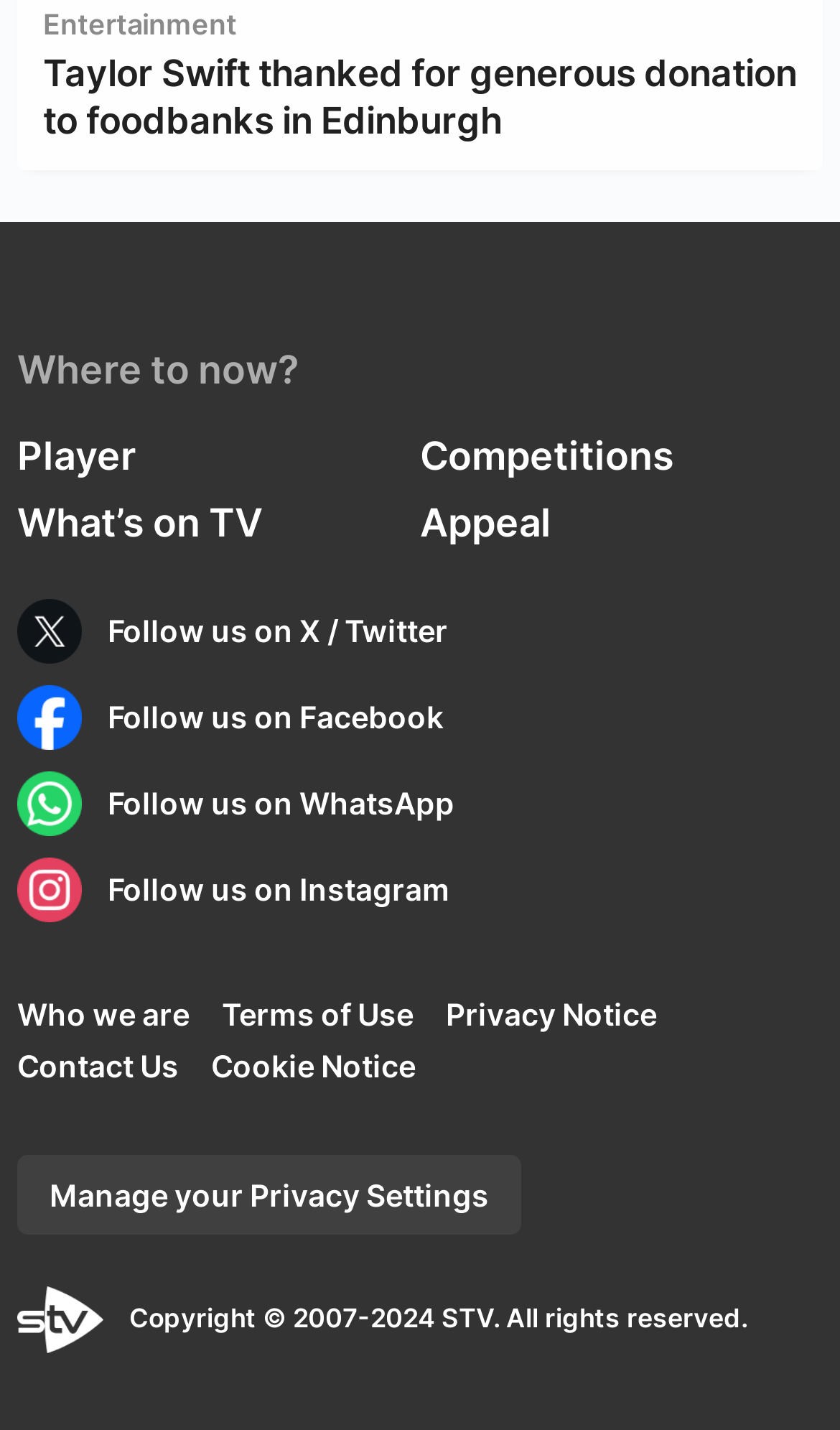Bounding box coordinates are specified in the format (top-left x, top-left y, bottom-right x, bottom-right y). All values are floating point numbers bounded between 0 and 1. Please provide the bounding box coordinate of the region this sentence describes: Entertainment

[0.051, 0.005, 0.282, 0.029]